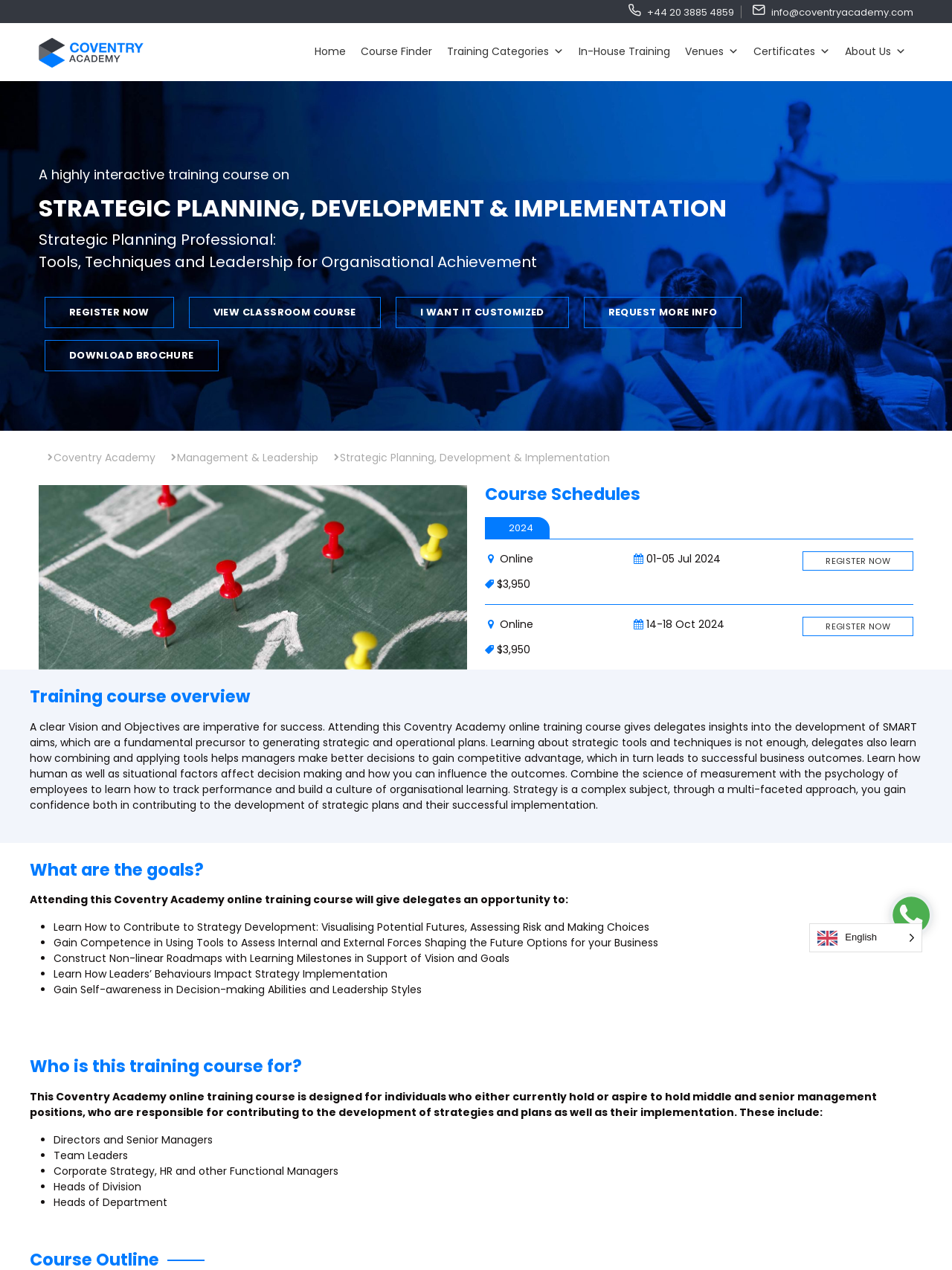Identify the bounding box coordinates for the region of the element that should be clicked to carry out the instruction: "Download the brochure". The bounding box coordinates should be four float numbers between 0 and 1, i.e., [left, top, right, bottom].

[0.047, 0.268, 0.229, 0.292]